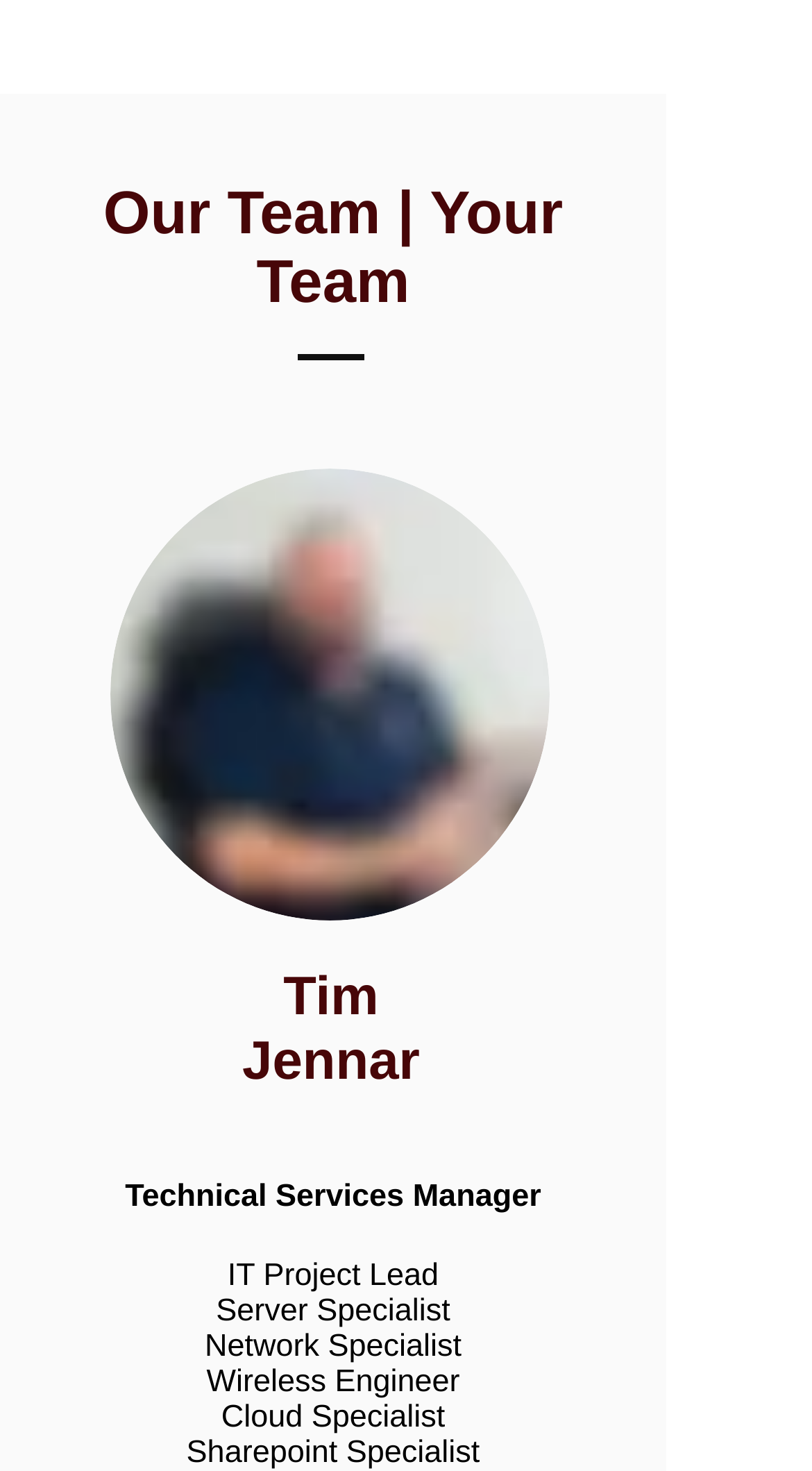Please provide a detailed answer to the question below based on the screenshot: 
What social media platform is linked to Tim Jennar's profile?

The webpage has a link element with the text 'Grey LinkedIn Icon', which suggests that Tim Jennar's profile is linked to LinkedIn.